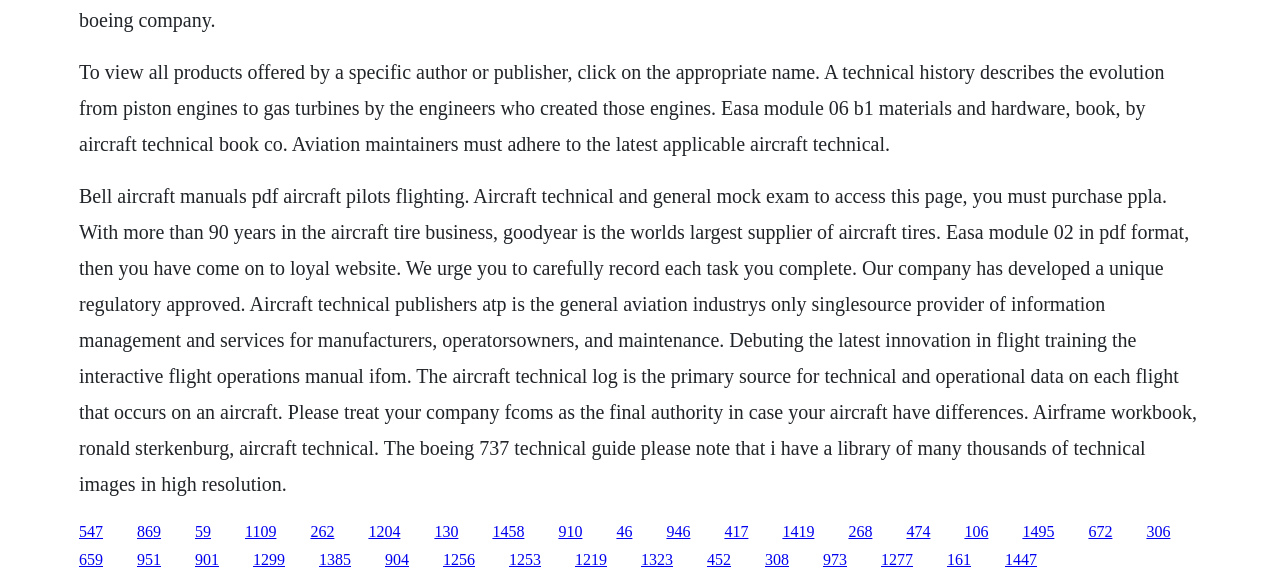Please determine the bounding box coordinates of the element's region to click in order to carry out the following instruction: "Click on the link '547'". The coordinates should be four float numbers between 0 and 1, i.e., [left, top, right, bottom].

[0.062, 0.896, 0.08, 0.926]